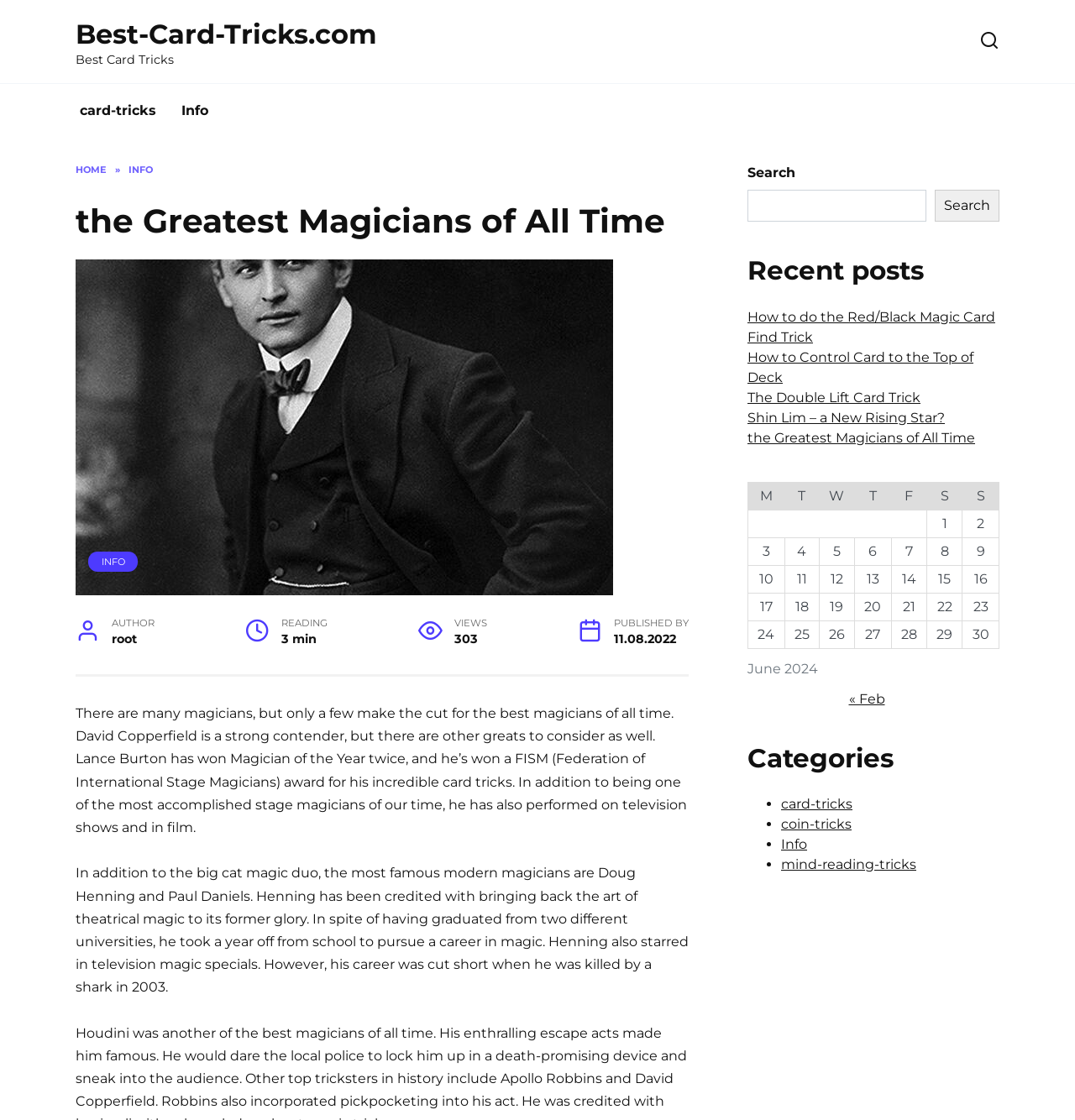Reply to the question with a brief word or phrase: How many minutes does it take to read the article?

3 min